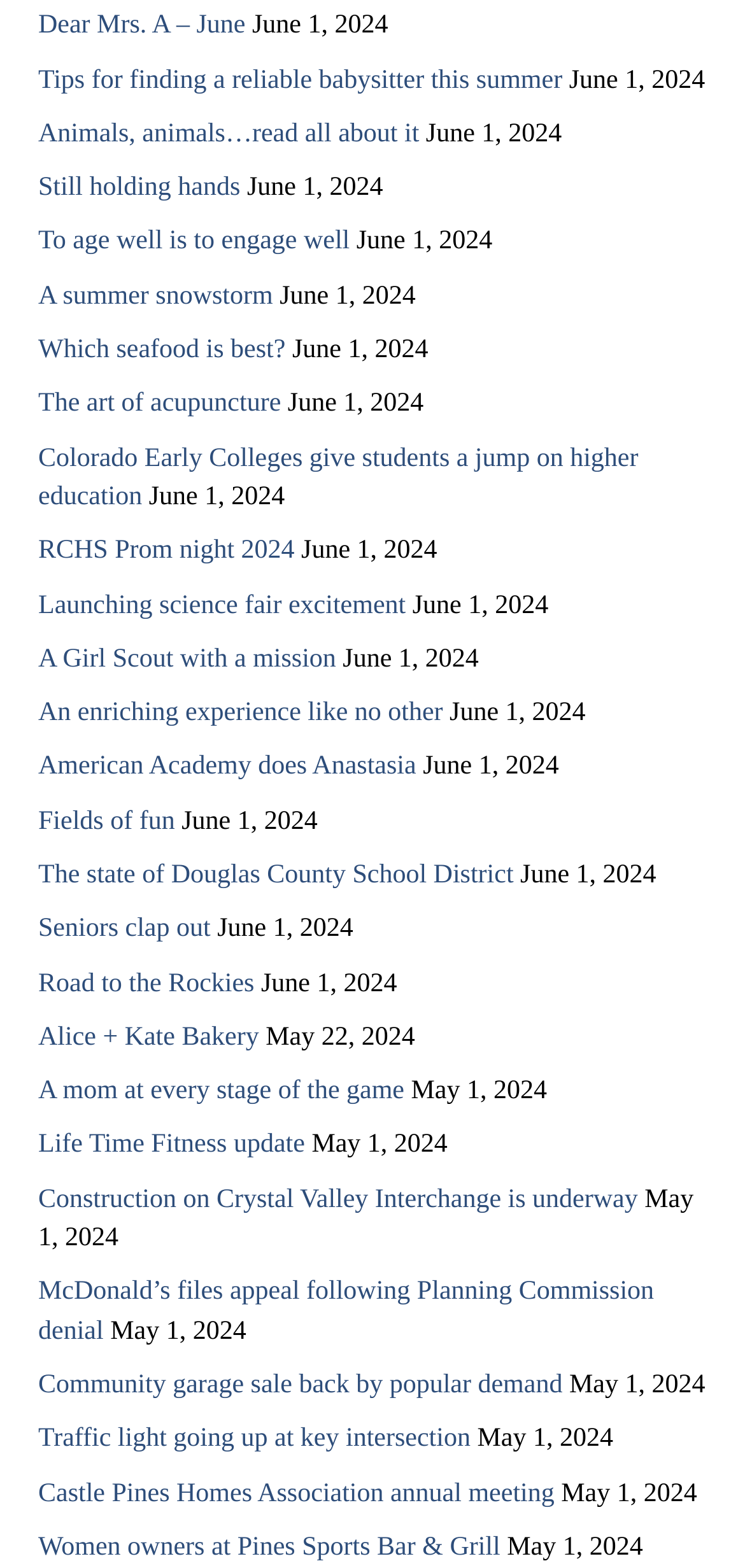Given the description of a UI element: "Dear Mrs. A – June", identify the bounding box coordinates of the matching element in the webpage screenshot.

[0.051, 0.008, 0.329, 0.026]